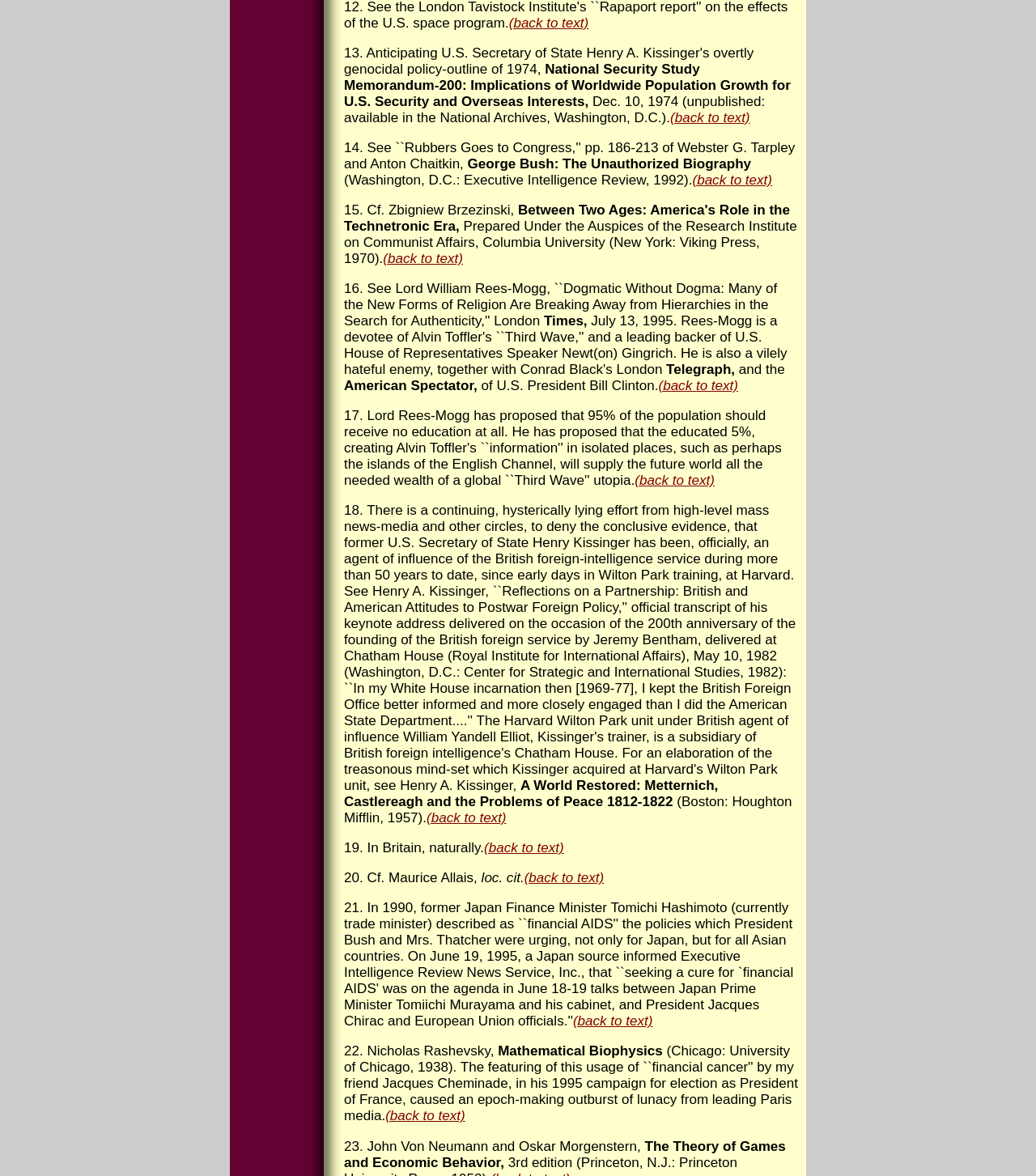What is the title of the first book mentioned?
Craft a detailed and extensive response to the question.

The first book mentioned is 'National Security Study Memorandum-200: Implications of Worldwide Population Growth for U.S. Security and Overseas Interests,' which is indicated by the StaticText element with the text 'National Security Study Memorandum-200: Implications of Worldwide Population Growth for U.S. Security and Overseas Interests,' at coordinates [0.332, 0.052, 0.763, 0.093].